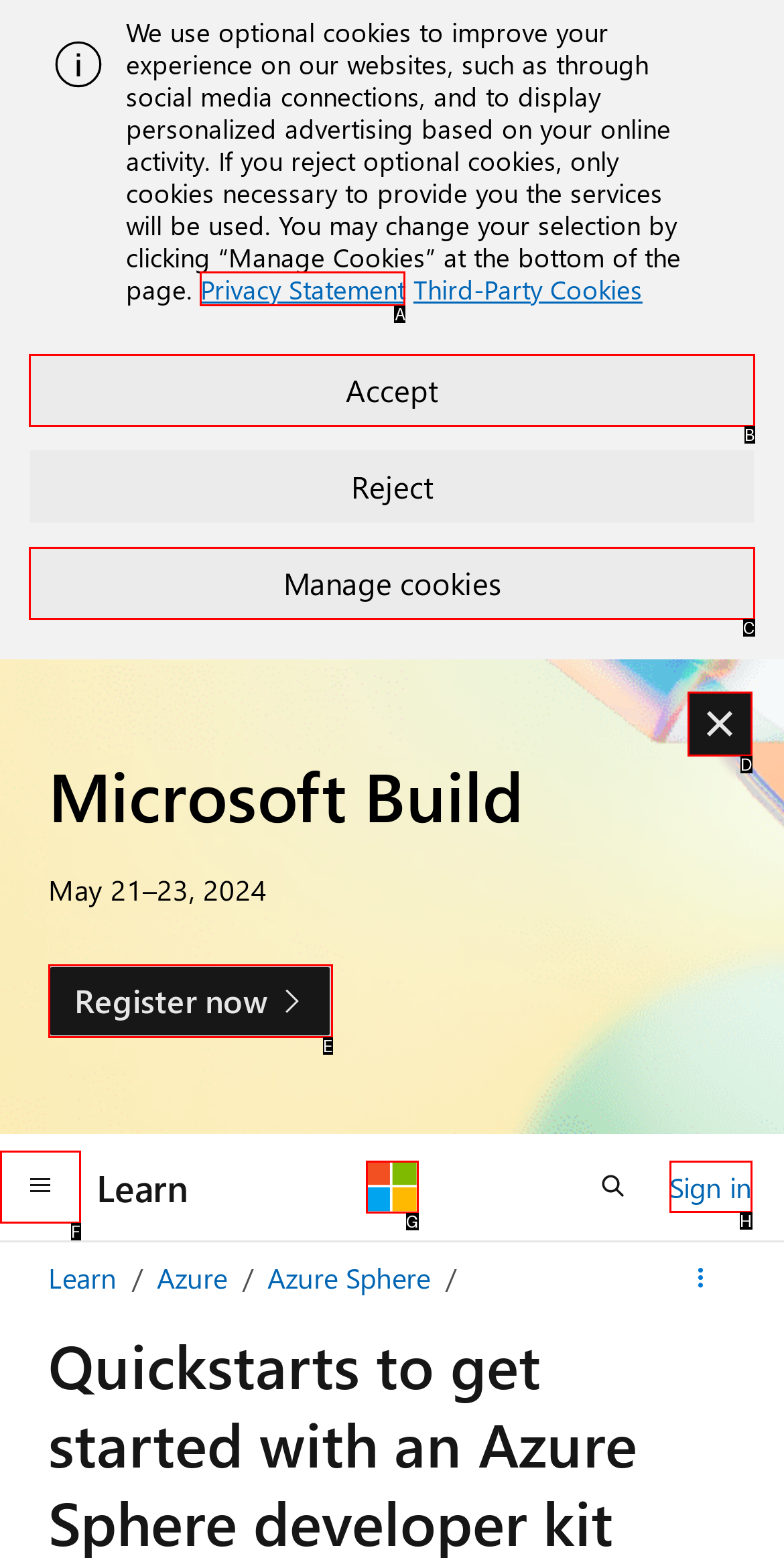Determine which letter corresponds to the UI element to click for this task: Register for Microsoft Build
Respond with the letter from the available options.

E